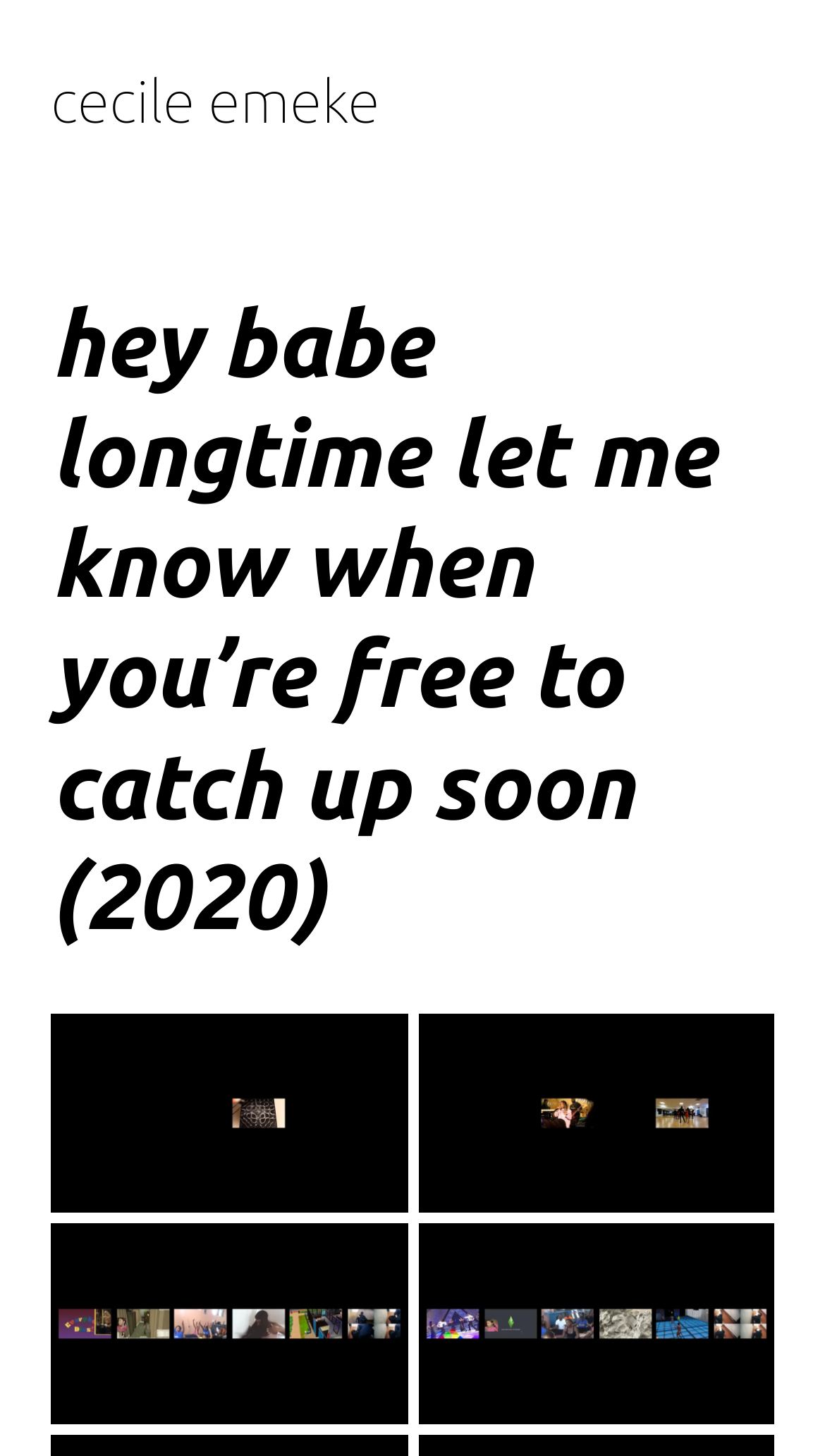Give a detailed overview of the webpage's appearance and contents.

The webpage appears to be a personal webpage or blog post by Cecile Emeke, with a title "hey babe longtime let me know when you’re free to catch up soon (2020)". At the top, there is a heading with the author's name, "cecile emeke", which is also a clickable link. 

Below the author's name, there is a larger heading that displays the title of the post. This title takes up a significant portion of the page, spanning almost the entire width. 

The page features four figures or images, arranged in a two-by-two grid layout. The top-left and top-right images are positioned above the bottom-left and bottom-right images, respectively. The images are relatively large, taking up a substantial amount of space on the page.